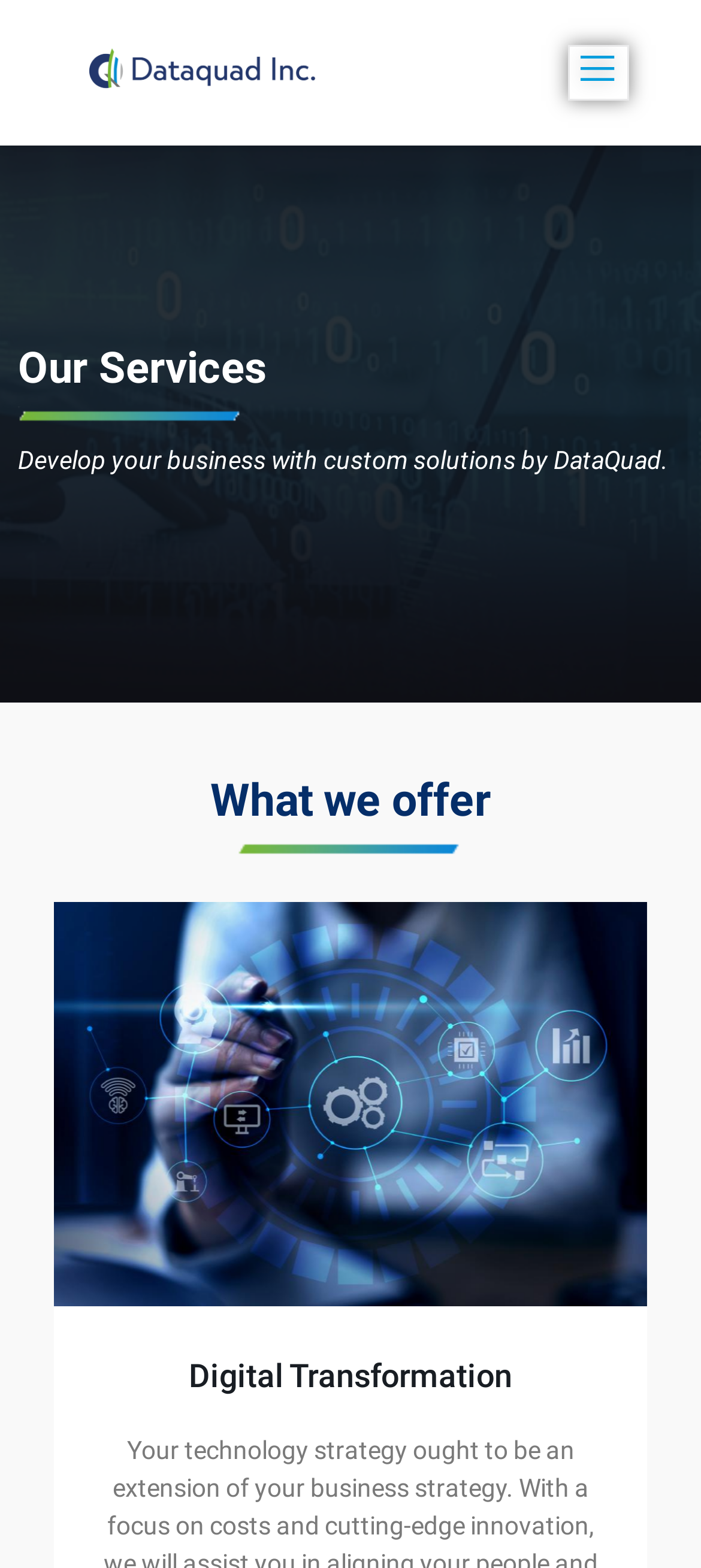Provide the bounding box coordinates of the HTML element this sentence describes: "alt="logo"". The bounding box coordinates consist of four float numbers between 0 and 1, i.e., [left, top, right, bottom].

[0.077, 0.016, 0.5, 0.071]